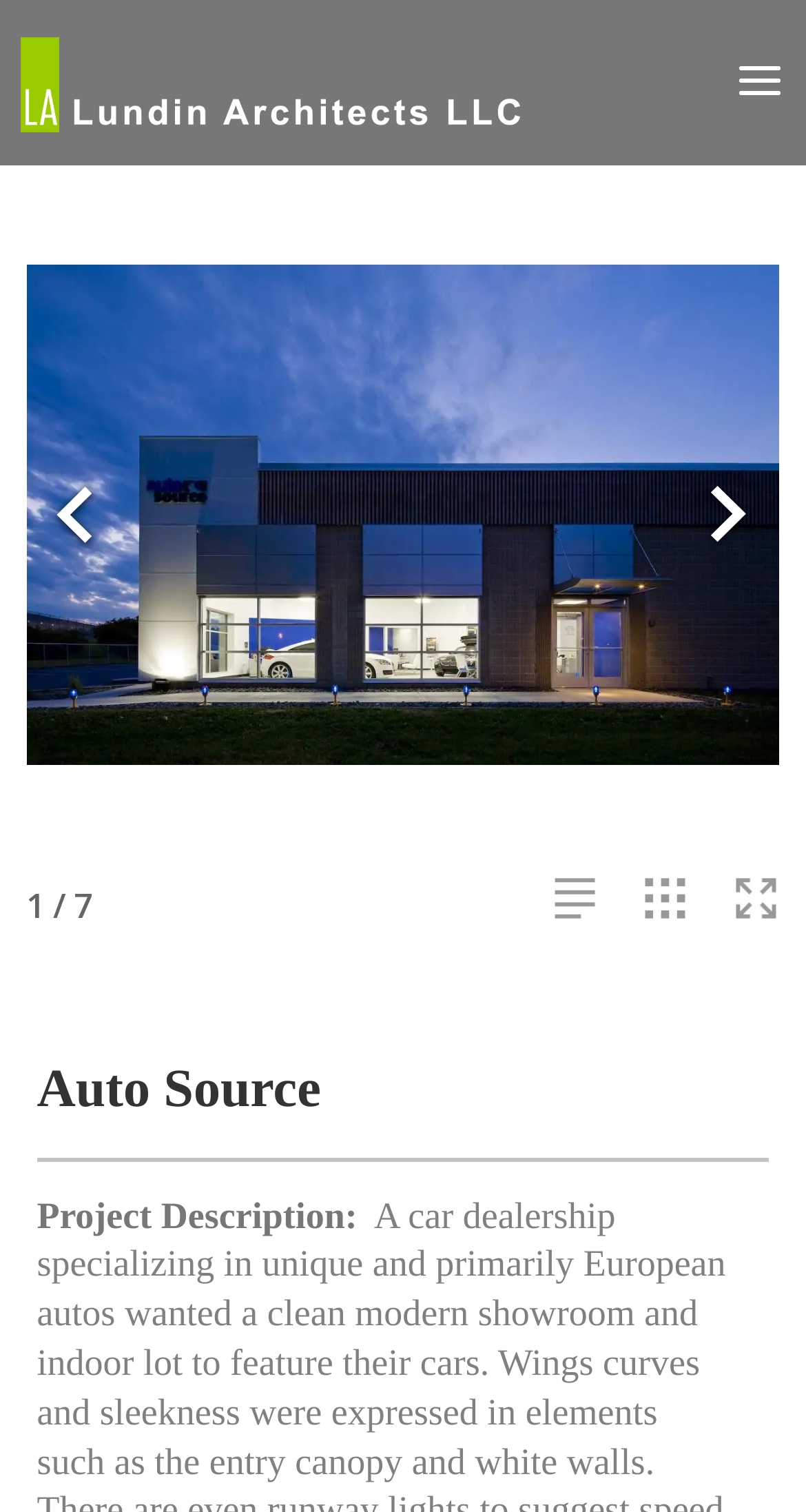How many images are displayed in the slider?
Answer the question based on the image using a single word or a brief phrase.

9